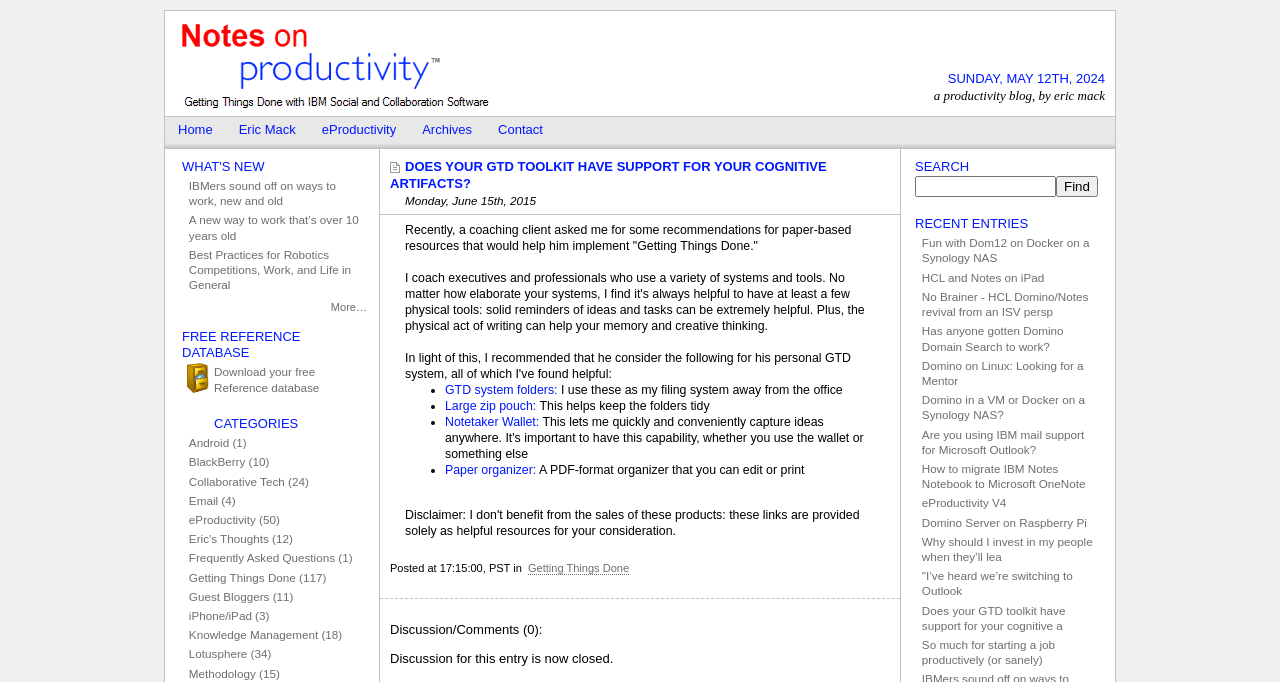Find and generate the main title of the webpage.

Notes on Productivity Home Page